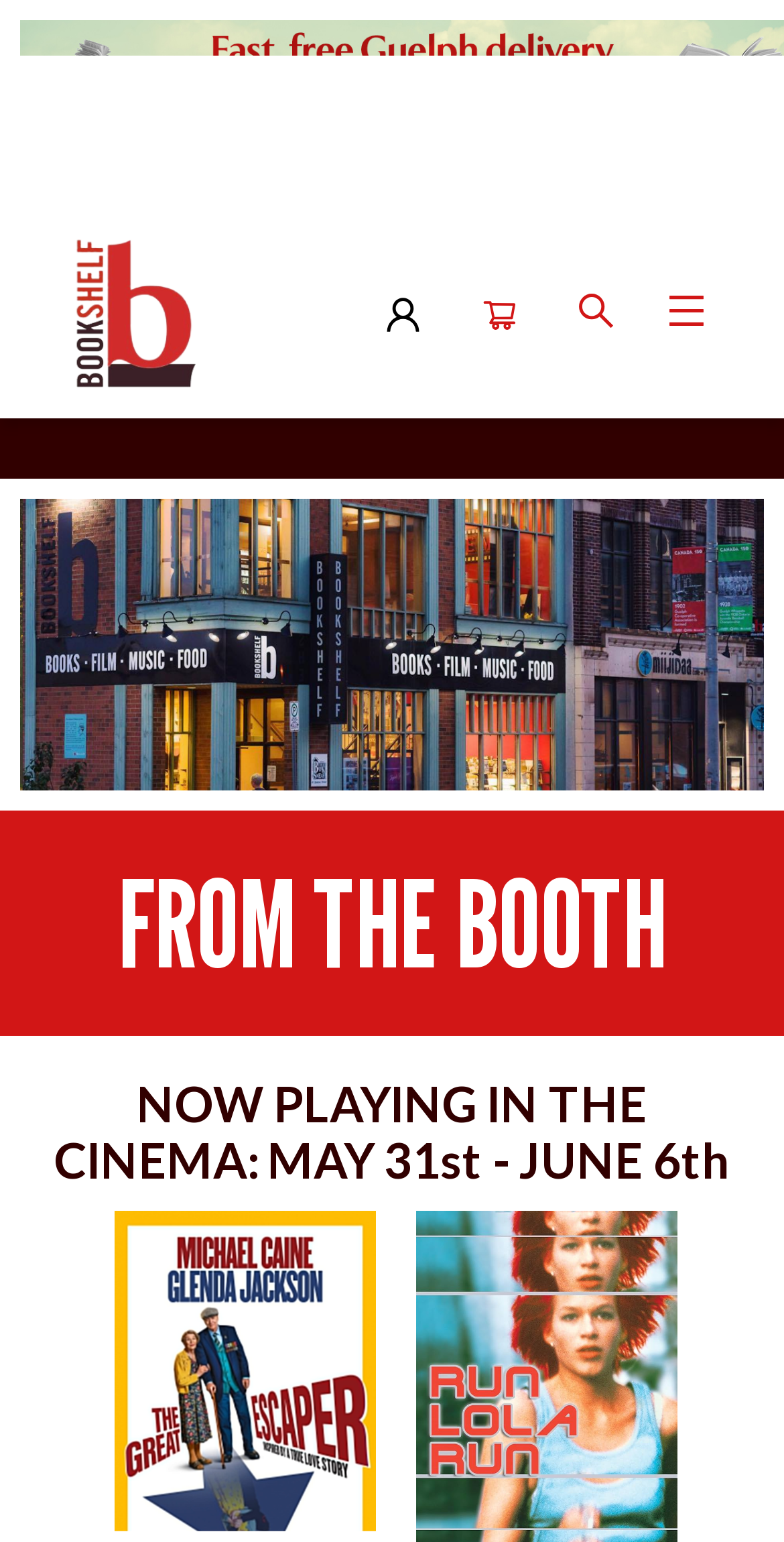What is the purpose of the 'Checkout' link?
Using the image as a reference, give an elaborate response to the question.

The 'Checkout' link is located in the top-right corner of the webpage, and its purpose is to allow users to checkout their purchases.